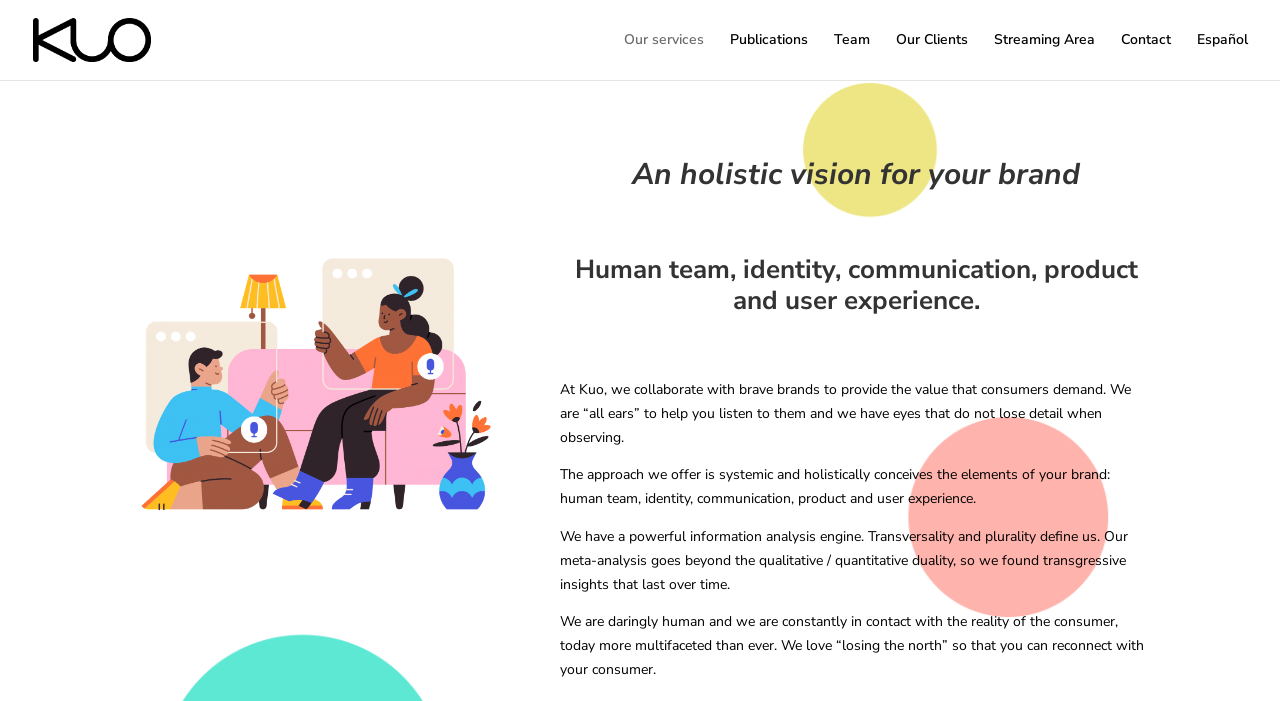Please determine the bounding box coordinates of the area that needs to be clicked to complete this task: 'explore our clients'. The coordinates must be four float numbers between 0 and 1, formatted as [left, top, right, bottom].

[0.7, 0.047, 0.756, 0.114]